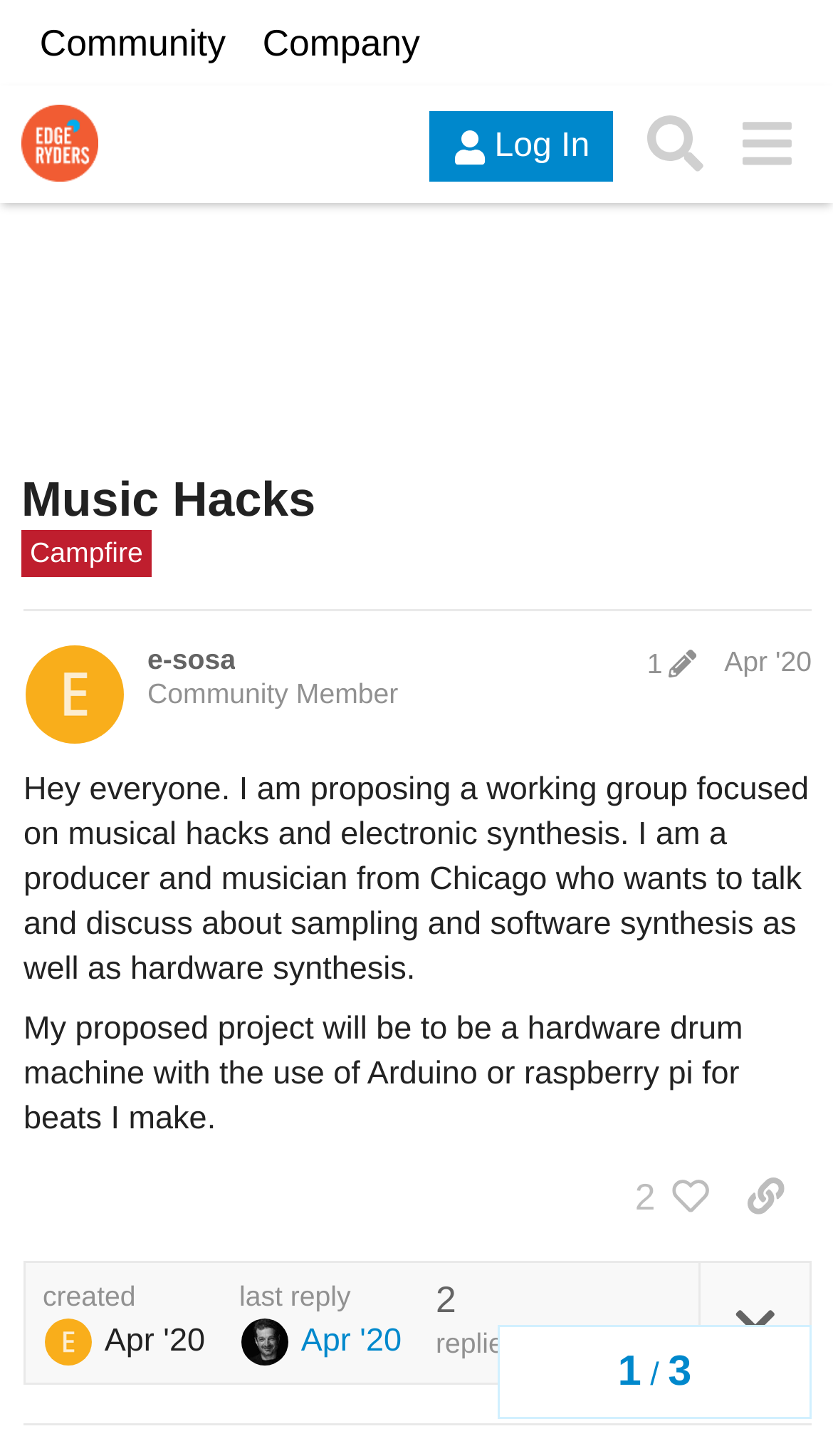Pinpoint the bounding box coordinates of the clickable element to carry out the following instruction: "Create a new topic."

[0.026, 0.324, 0.379, 0.362]